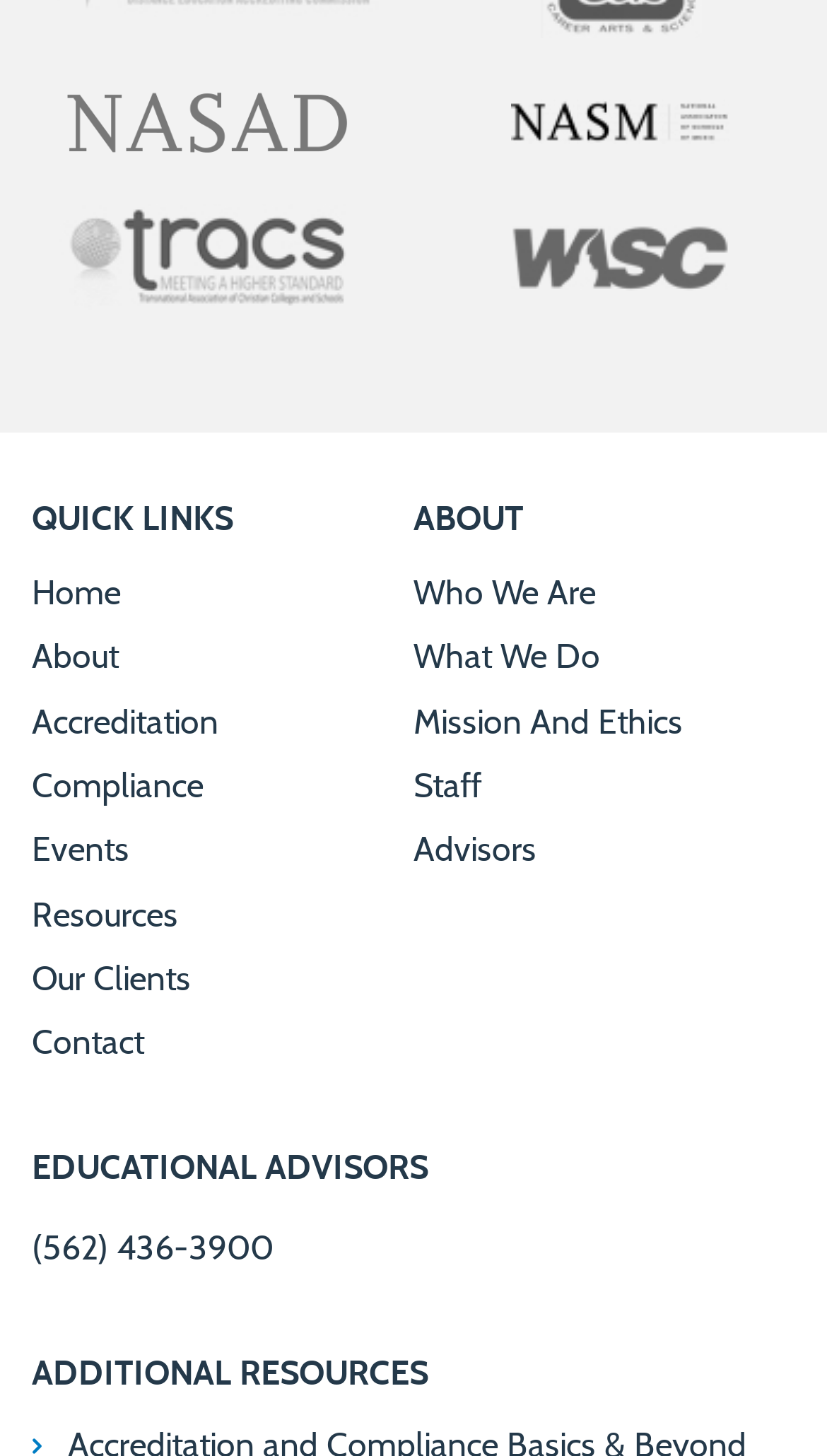Please identify the bounding box coordinates of the element that needs to be clicked to perform the following instruction: "learn about Accreditation".

[0.038, 0.484, 0.264, 0.508]